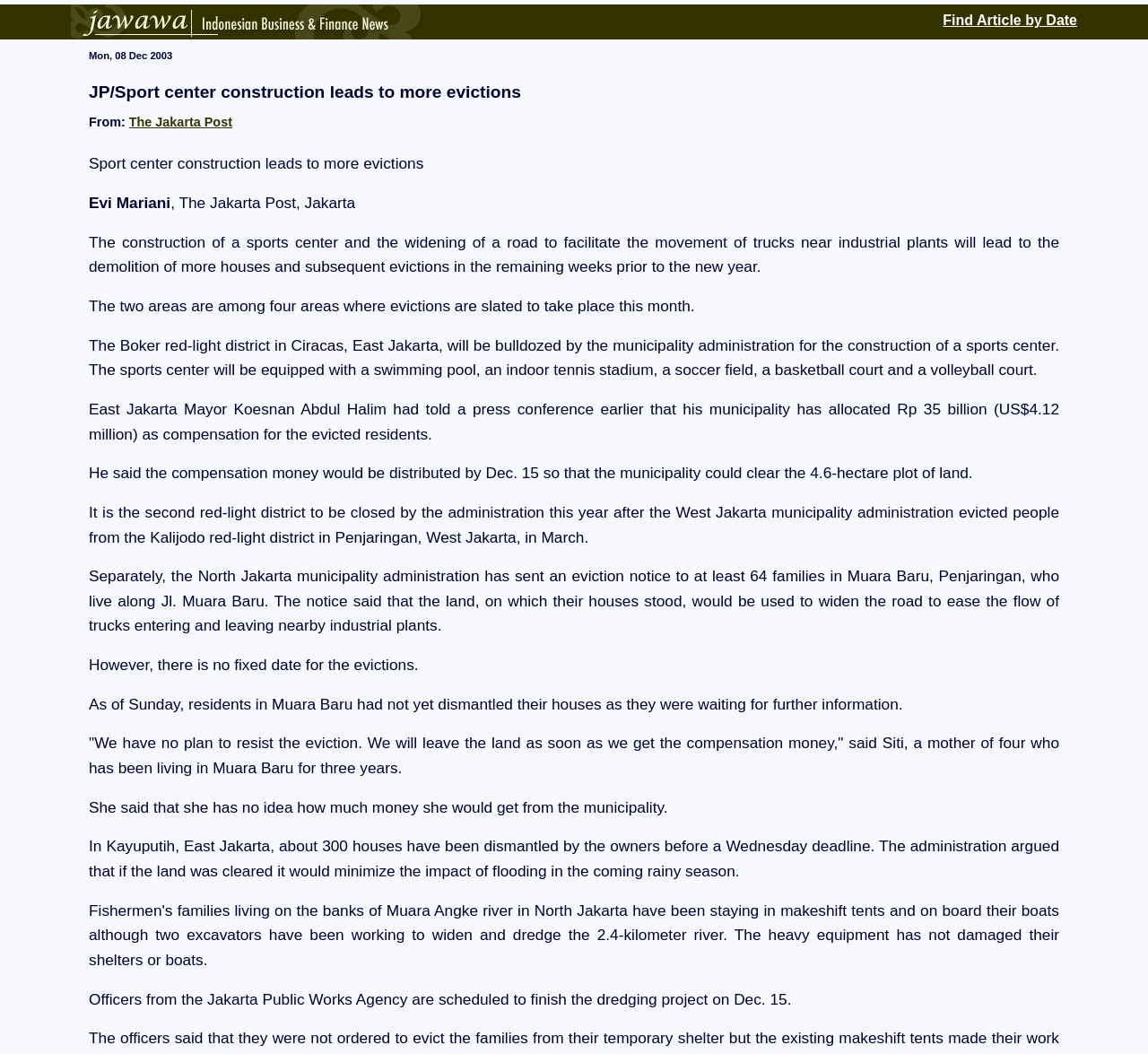From the element description: "parent_node: Find Article by Date", extract the bounding box coordinates of the UI element. The coordinates should be expressed as four float numbers between 0 and 1, in the order [left, top, right, bottom].

[0.062, 0.012, 0.372, 0.027]